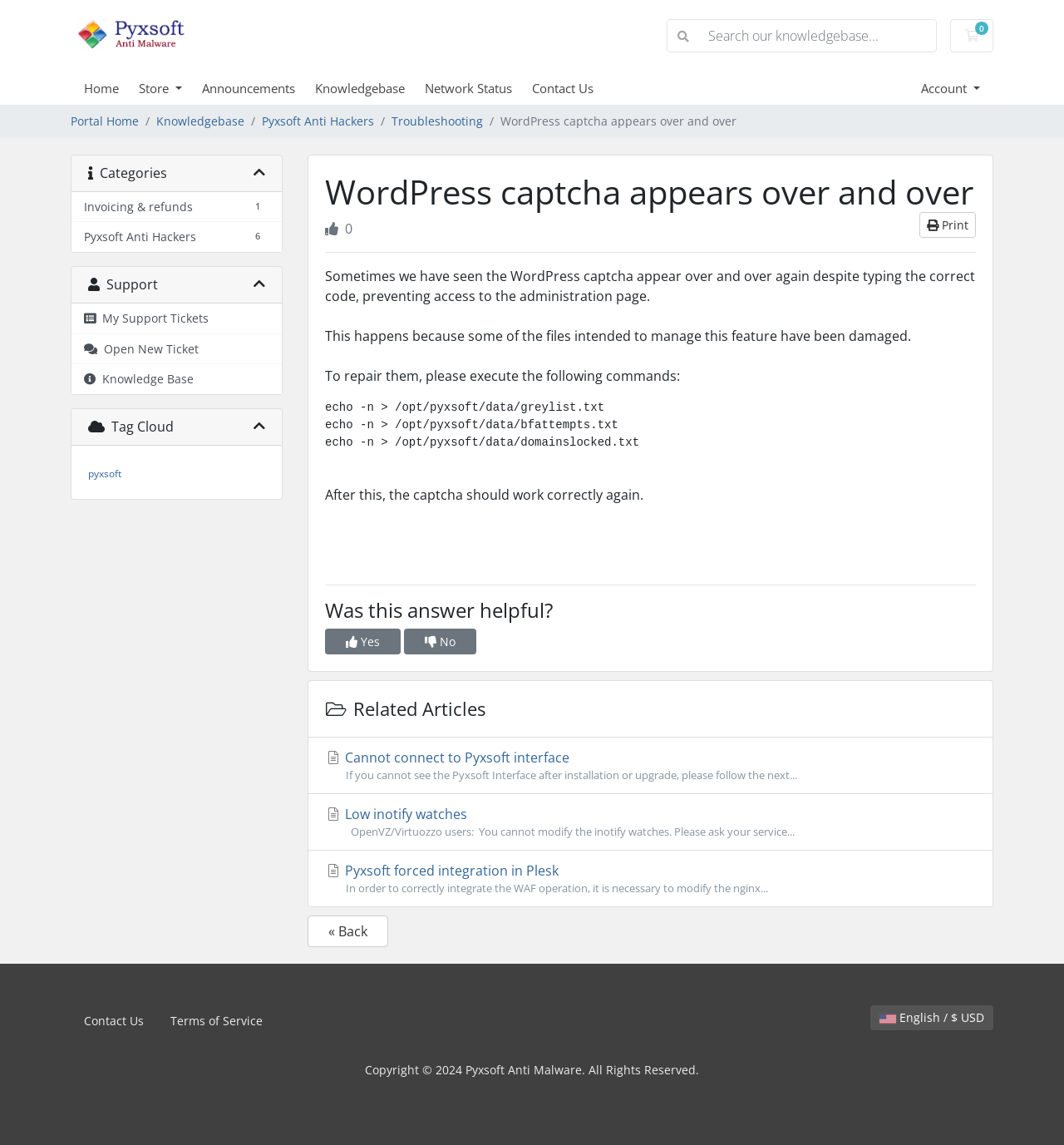By analyzing the image, answer the following question with a detailed response: What is the name of the company providing anti-malware solutions?

The company name is mentioned in the top-left corner of the webpage, where it says 'Pyxsoft Anti Malware'.